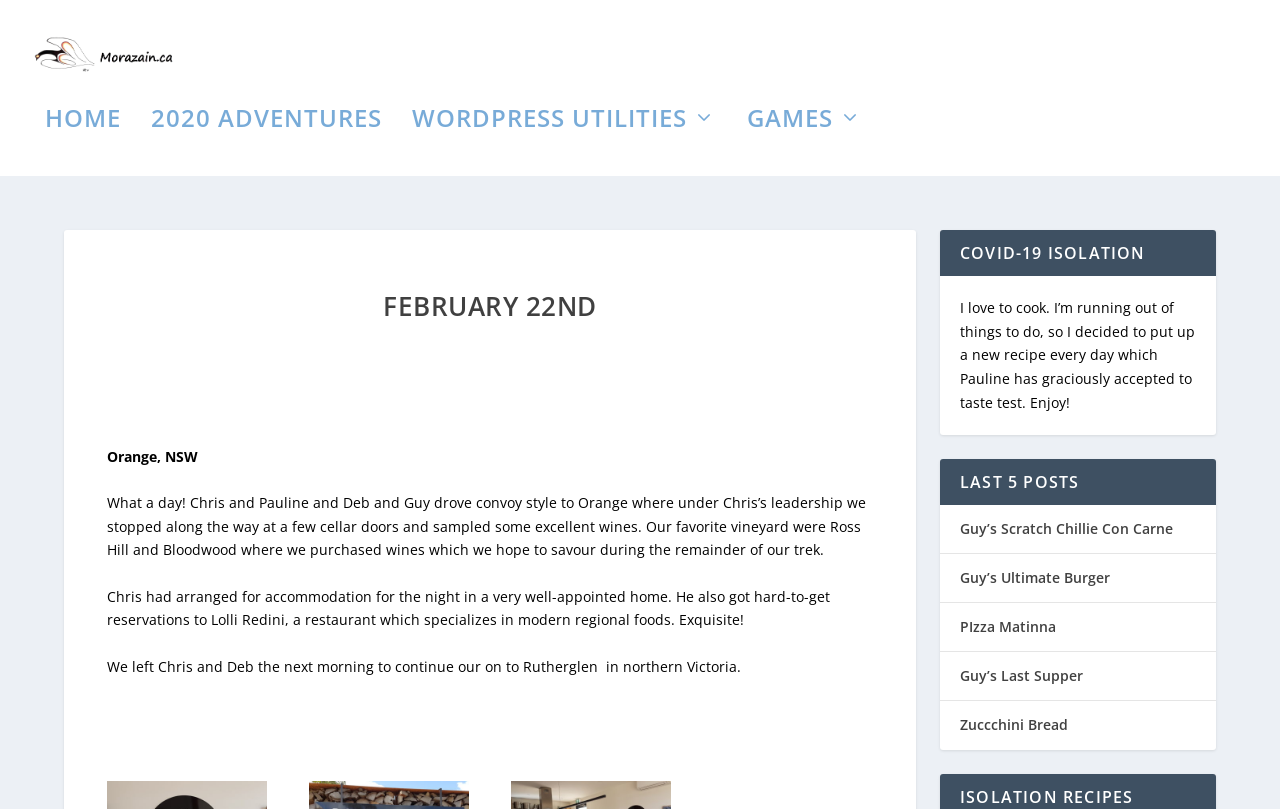Please specify the coordinates of the bounding box for the element that should be clicked to carry out this instruction: "view 2020 adventures". The coordinates must be four float numbers between 0 and 1, formatted as [left, top, right, bottom].

[0.118, 0.153, 0.298, 0.235]